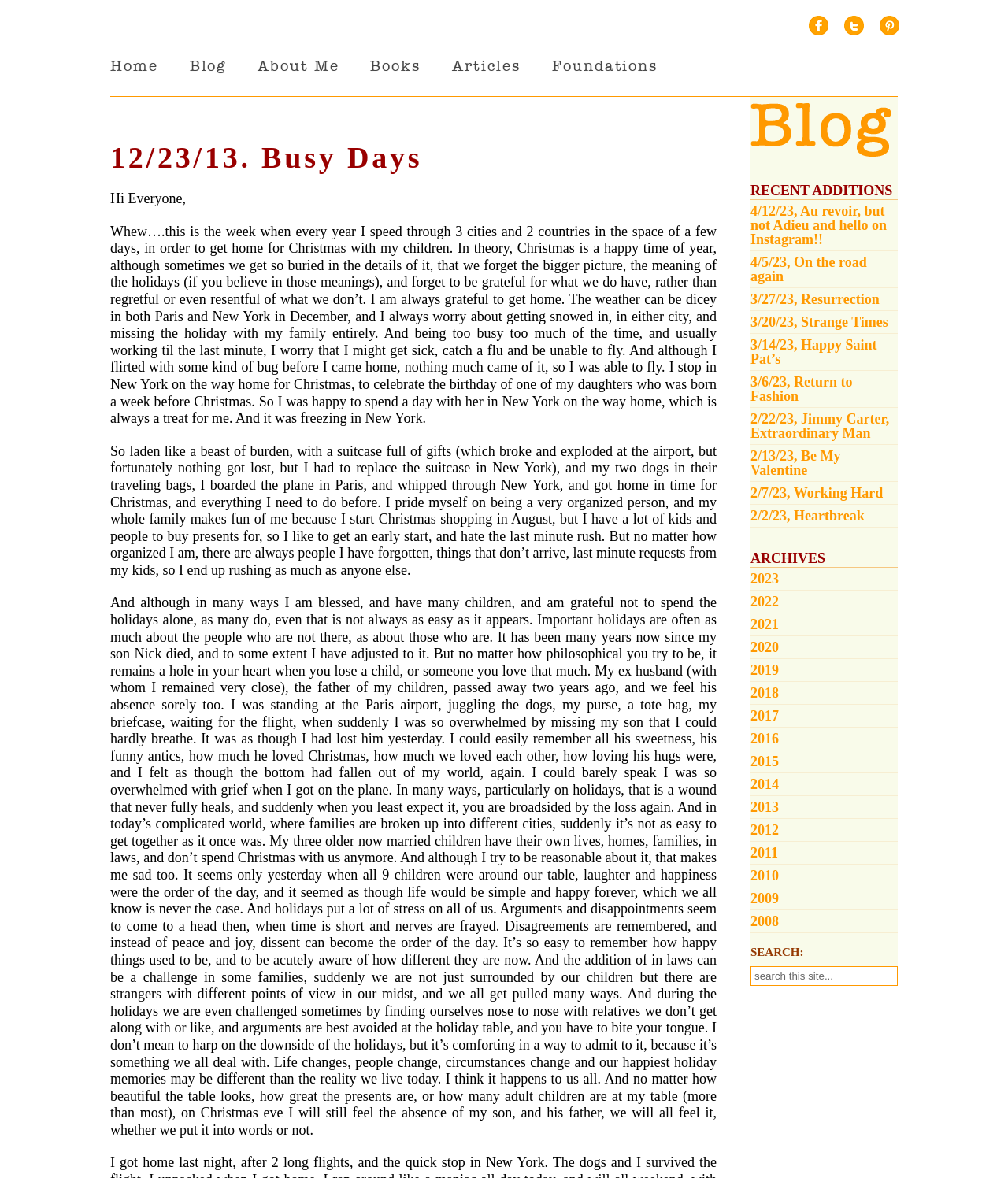Please find the bounding box coordinates of the section that needs to be clicked to achieve this instruction: "Click on Contact Us".

None